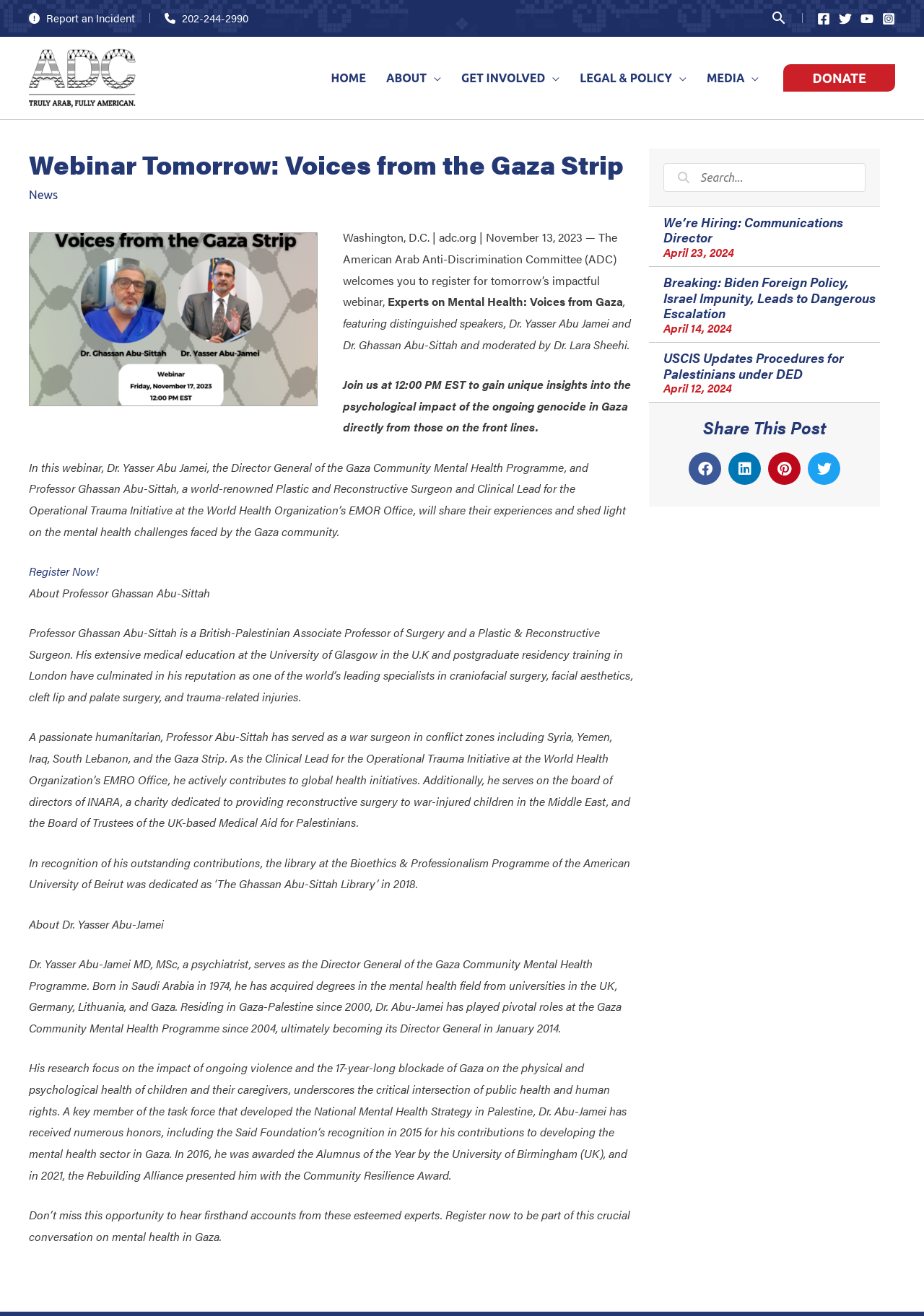Bounding box coordinates should be in the format (top-left x, top-left y, bottom-right x, bottom-right y) and all values should be floating point numbers between 0 and 1. Determine the bounding box coordinate for the UI element described as: parent_node: ABOUT aria-label="Menu Toggle"

[0.462, 0.04, 0.477, 0.078]